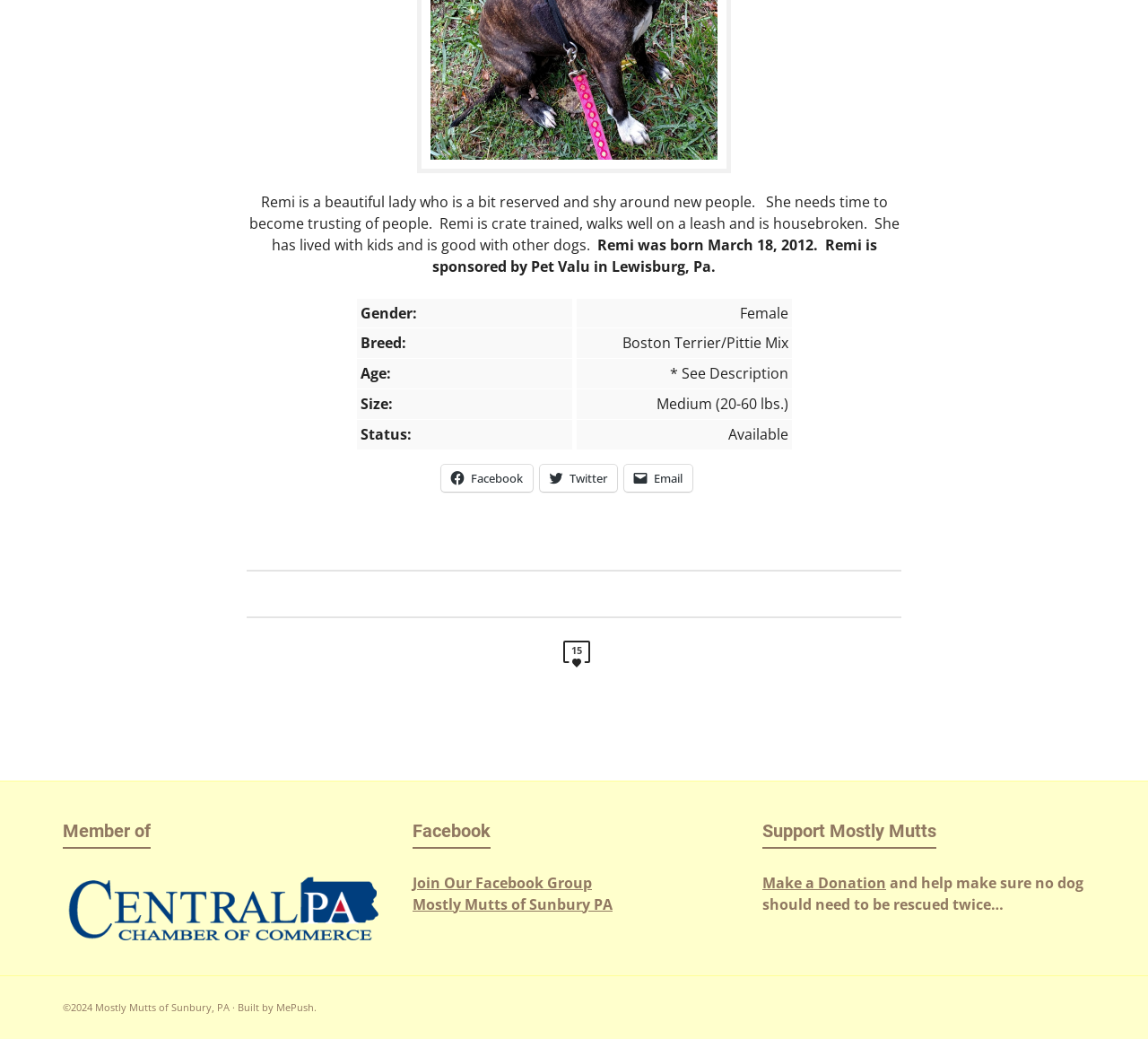Locate the bounding box coordinates of the UI element described by: "Library Twitter". The bounding box coordinates should consist of four float numbers between 0 and 1, i.e., [left, top, right, bottom].

None